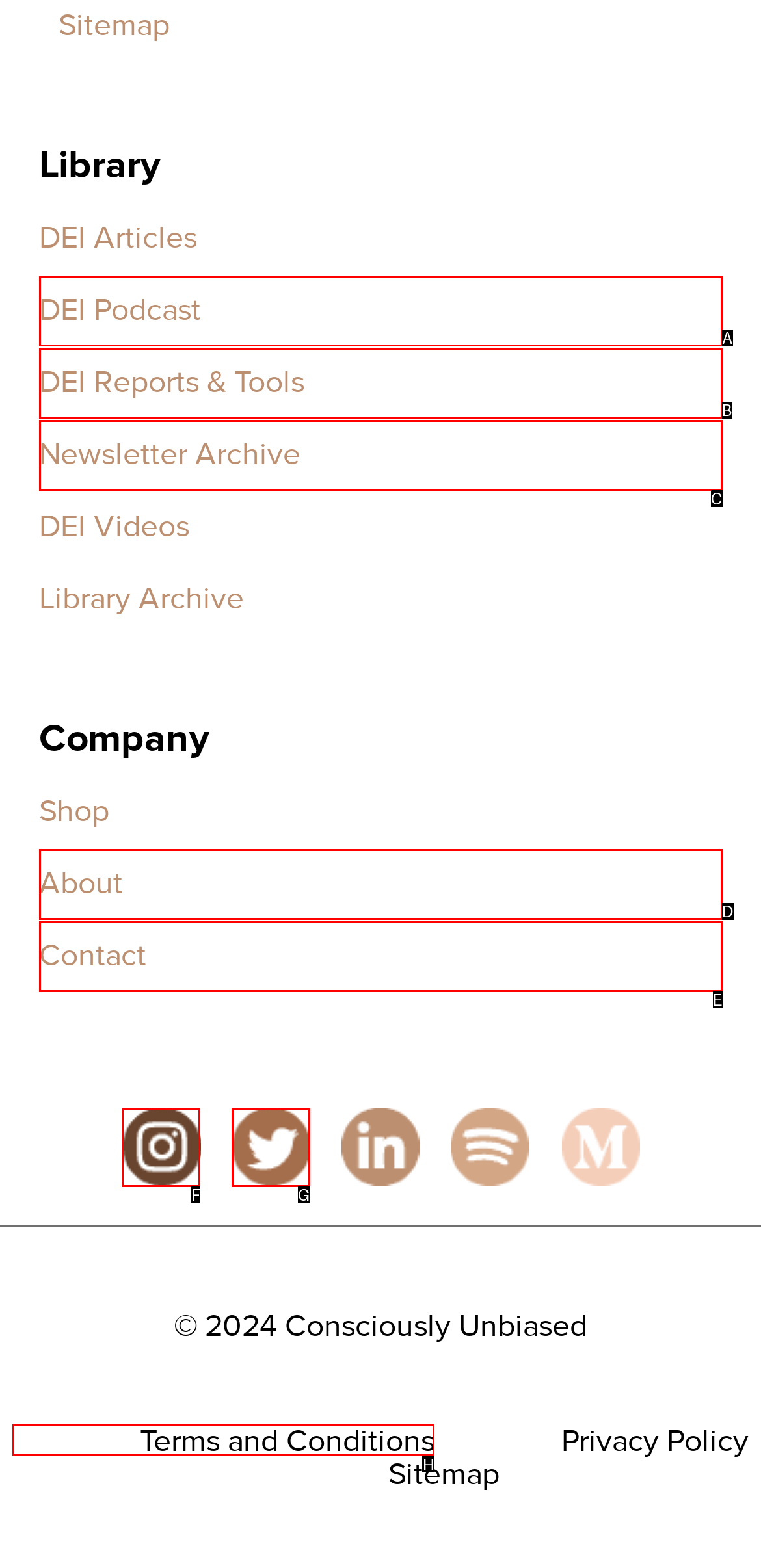Refer to the element description: alt="twitter icon" title="twitter icon" and identify the matching HTML element. State your answer with the appropriate letter.

G